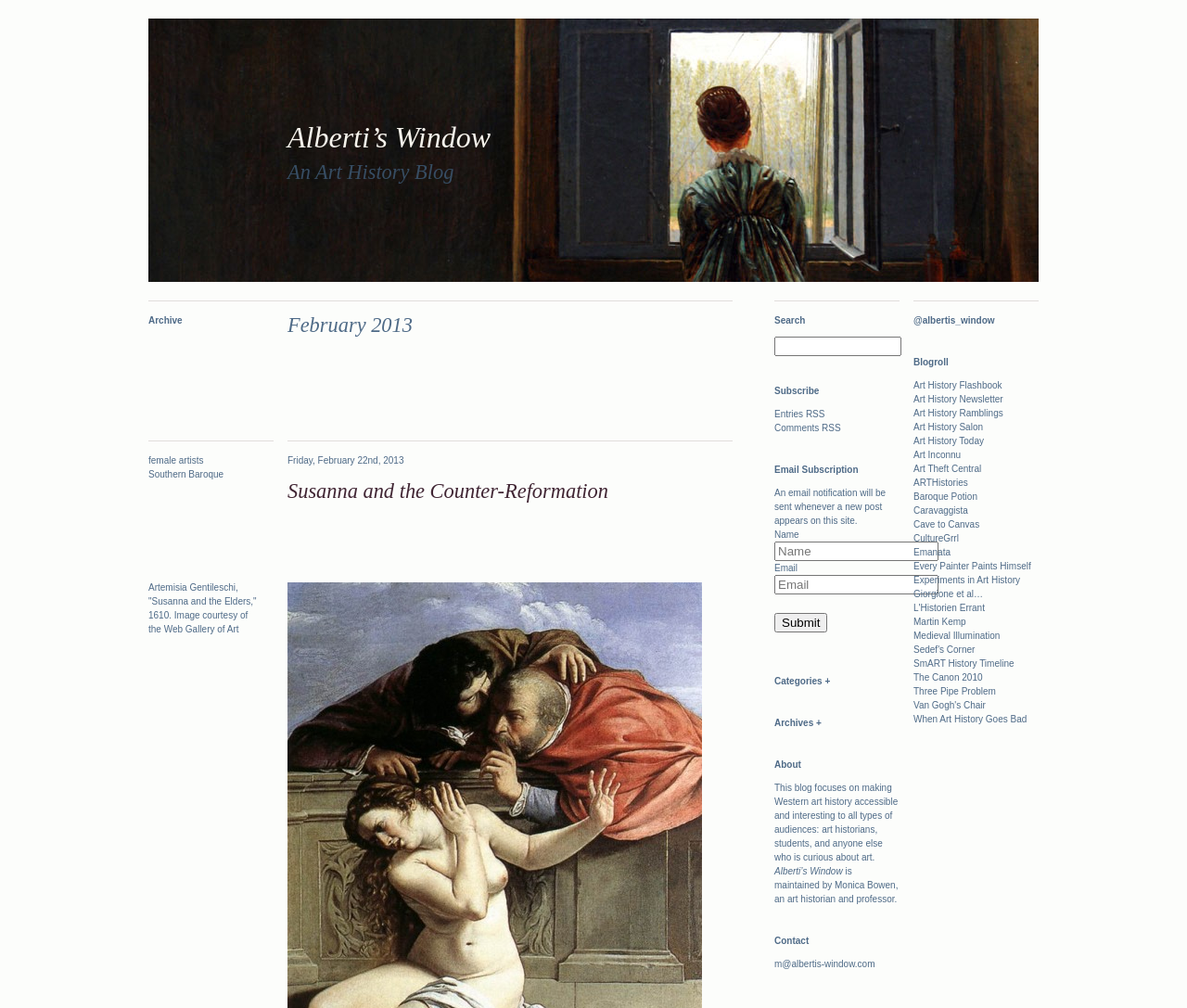Please determine the bounding box coordinates for the element with the description: "Experiments in Art History".

[0.77, 0.57, 0.859, 0.58]